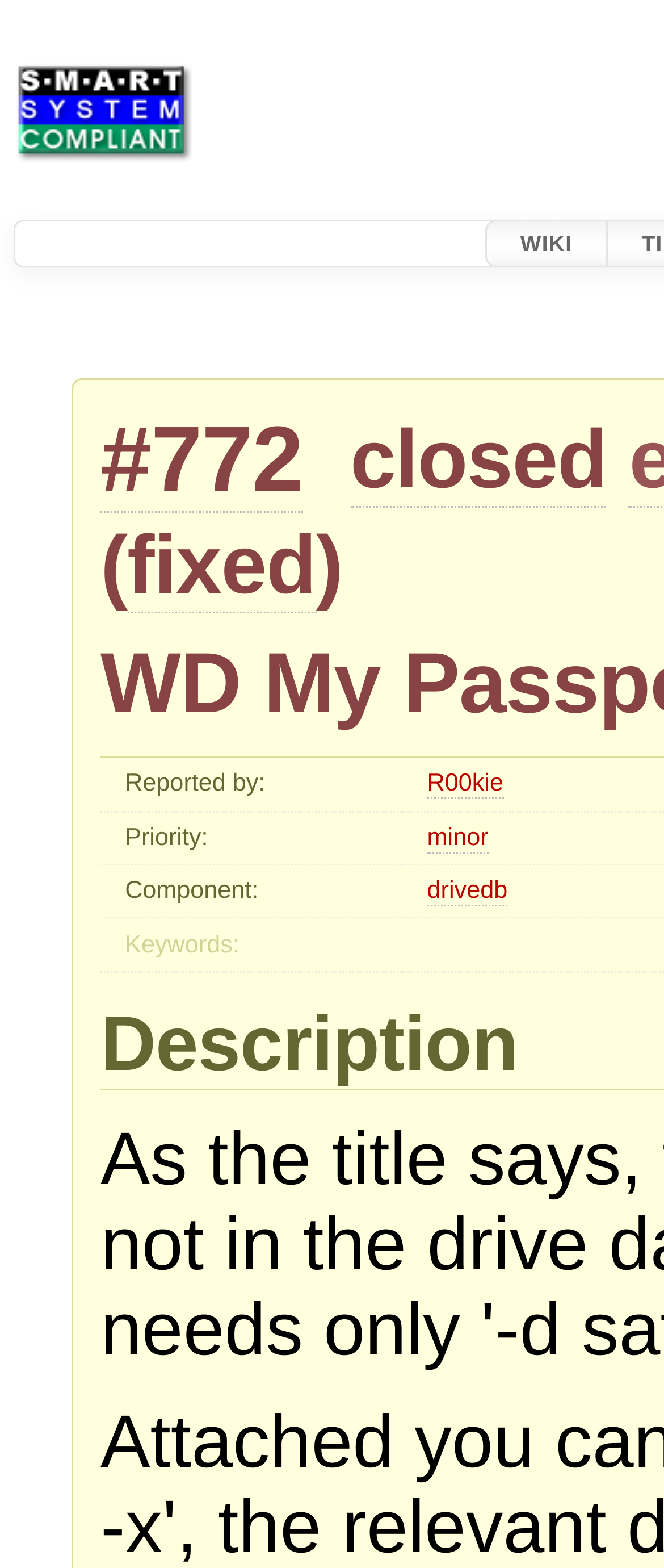Could you determine the bounding box coordinates of the clickable element to complete the instruction: "go to WIKI page"? Provide the coordinates as four float numbers between 0 and 1, i.e., [left, top, right, bottom].

[0.732, 0.14, 0.913, 0.17]